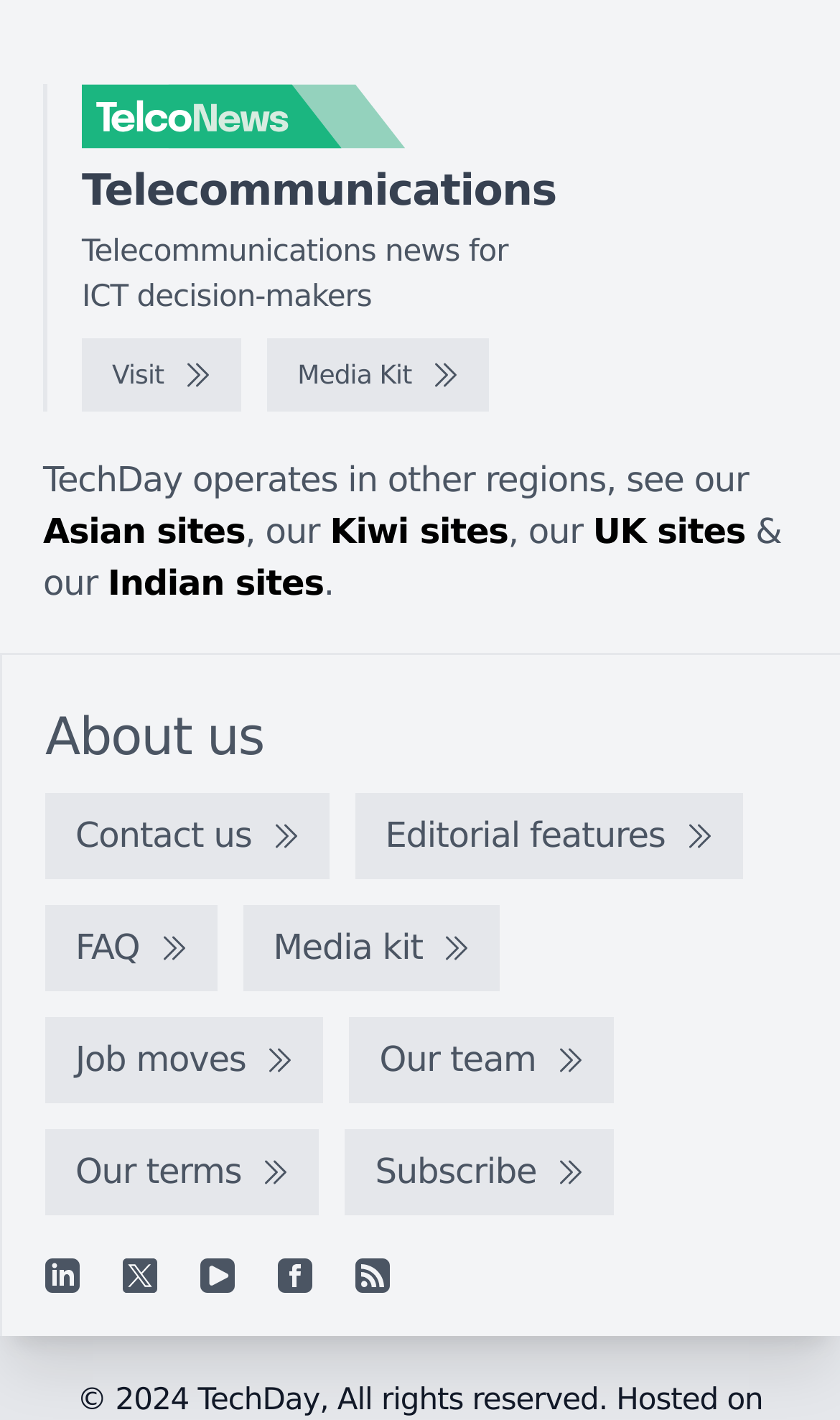Respond to the following question with a brief word or phrase:
What is the copyright year mentioned at the bottom of the webpage?

2024